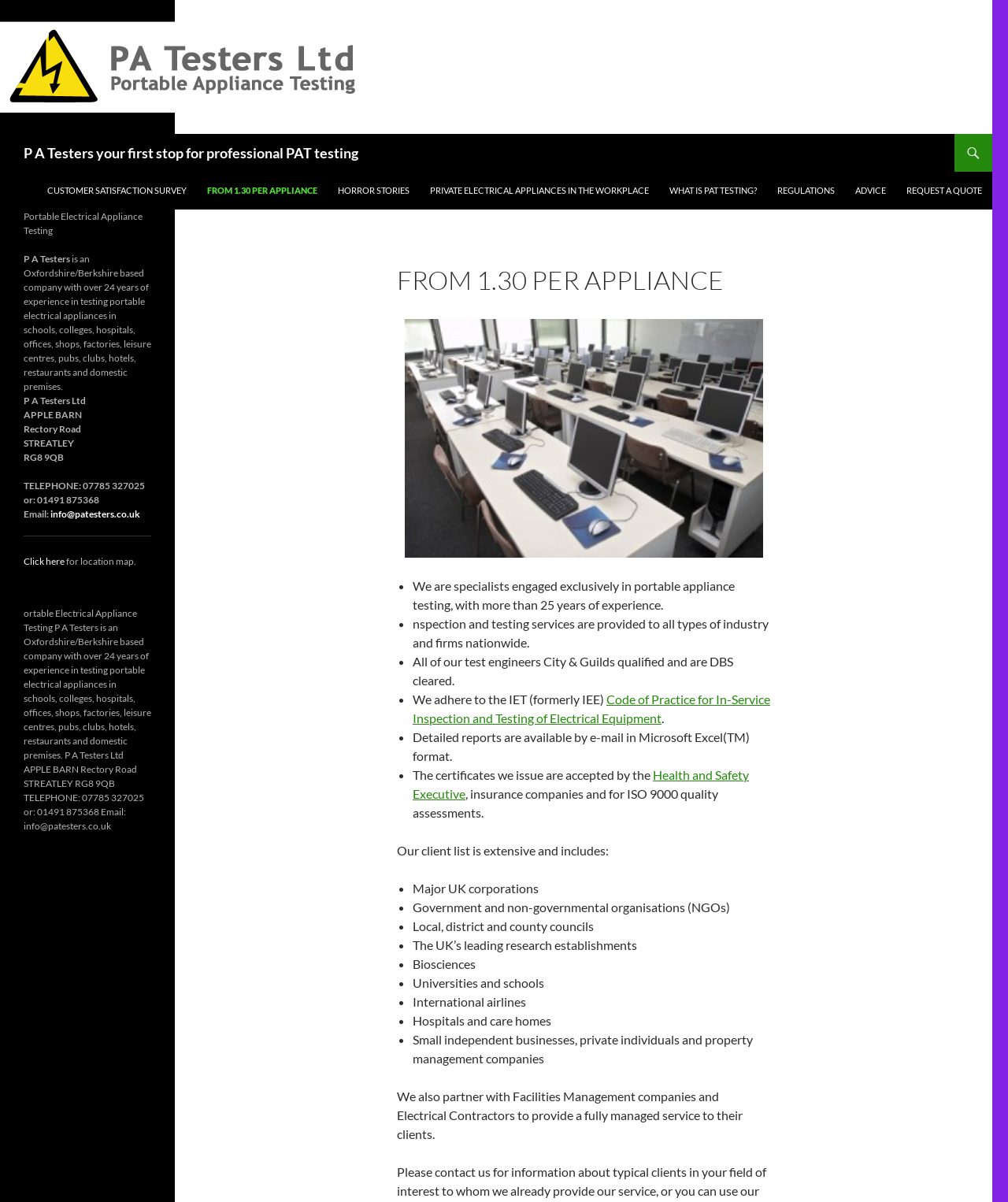Highlight the bounding box coordinates of the element that should be clicked to carry out the following instruction: "Click on 'WHAT IS PAT TESTING?'". The coordinates must be given as four float numbers ranging from 0 to 1, i.e., [left, top, right, bottom].

[0.655, 0.143, 0.76, 0.174]